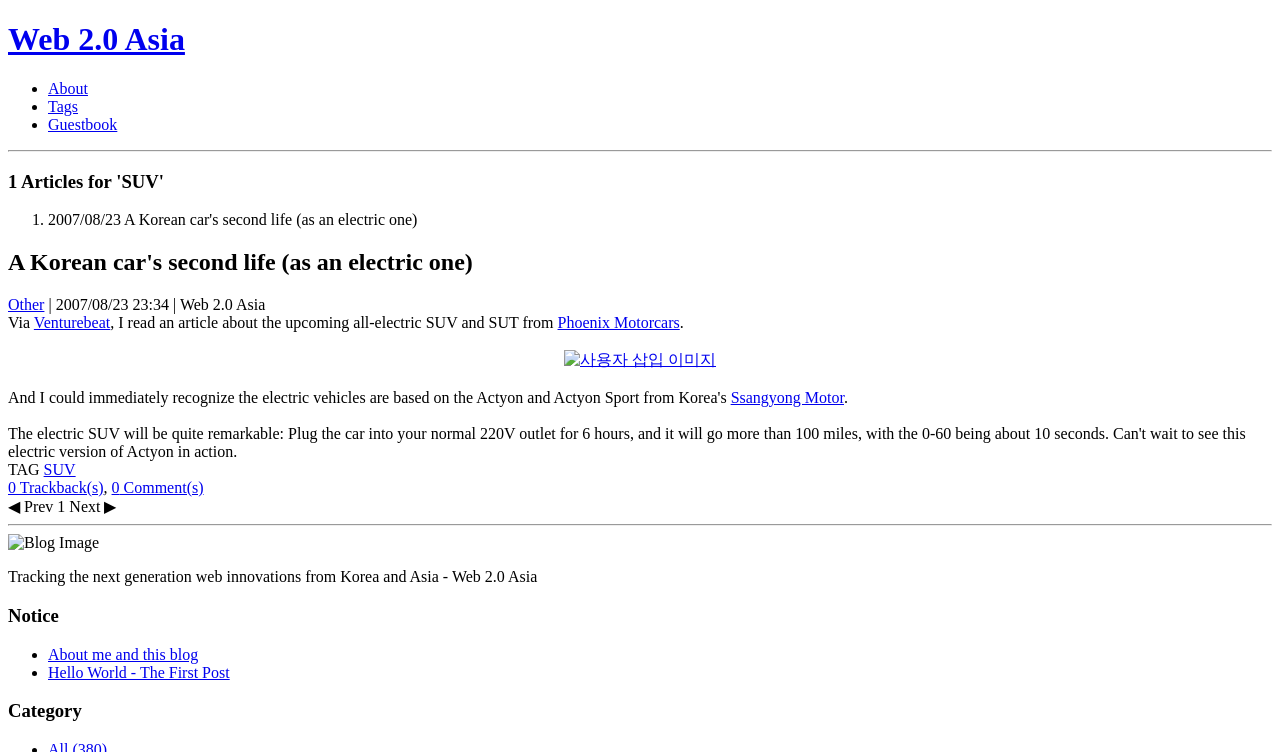Highlight the bounding box coordinates of the element you need to click to perform the following instruction: "Check the 'TAG' section."

[0.006, 0.613, 0.031, 0.636]